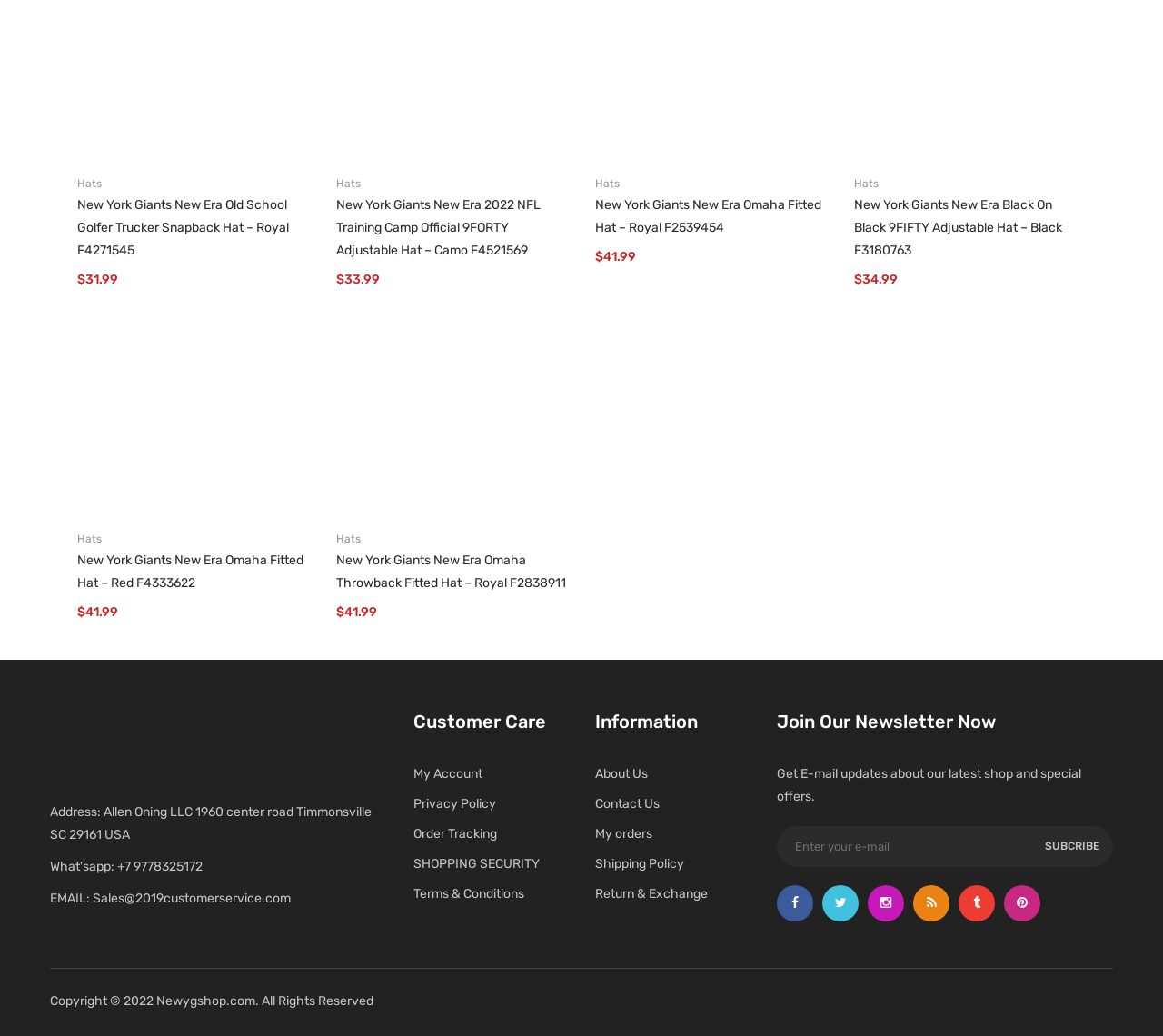Please identify the bounding box coordinates of the element I should click to complete this instruction: 'Click on the 'SUBCRIBE' button'. The coordinates should be given as four float numbers between 0 and 1, like this: [left, top, right, bottom].

[0.898, 0.798, 0.945, 0.837]